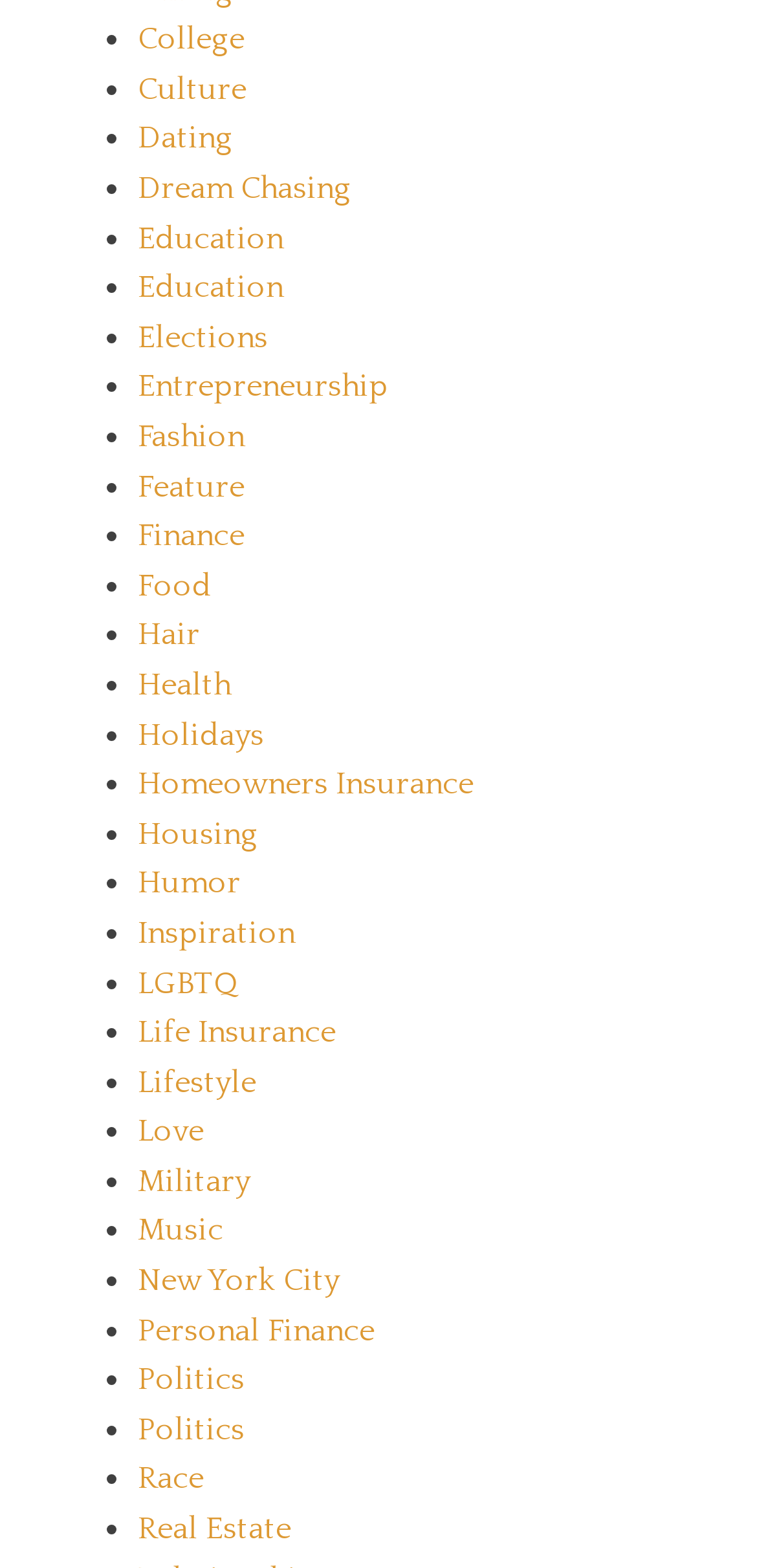Please pinpoint the bounding box coordinates for the region I should click to adhere to this instruction: "Read about Homeowners Insurance".

[0.182, 0.489, 0.626, 0.511]